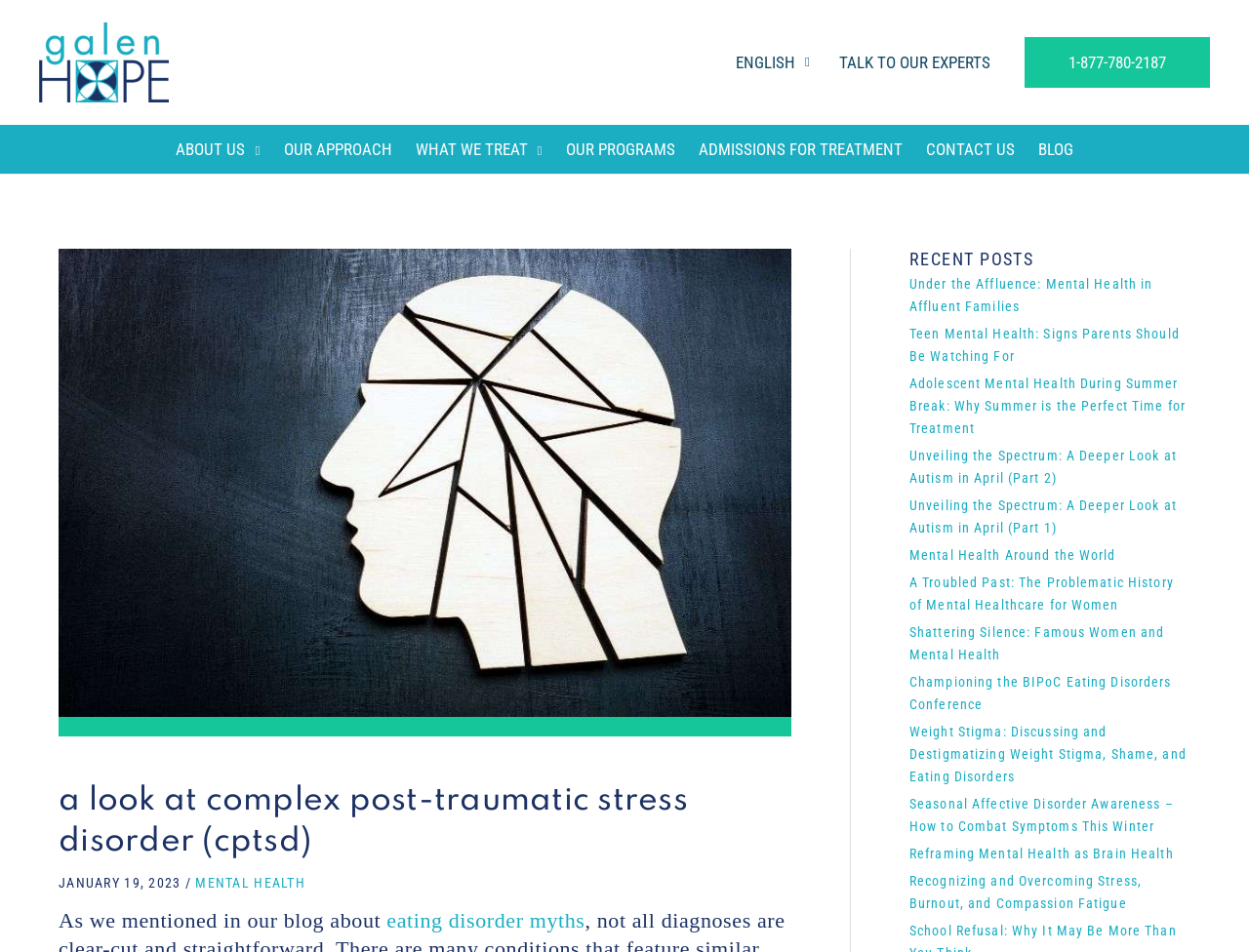What is the phone number to talk to the experts?
Provide a detailed answer to the question using information from the image.

I found the phone number by looking at the top-right corner of the webpage, where I saw a link with the phone number '1-877-780-2187' and the text 'TALK TO OUR EXPERTS'.